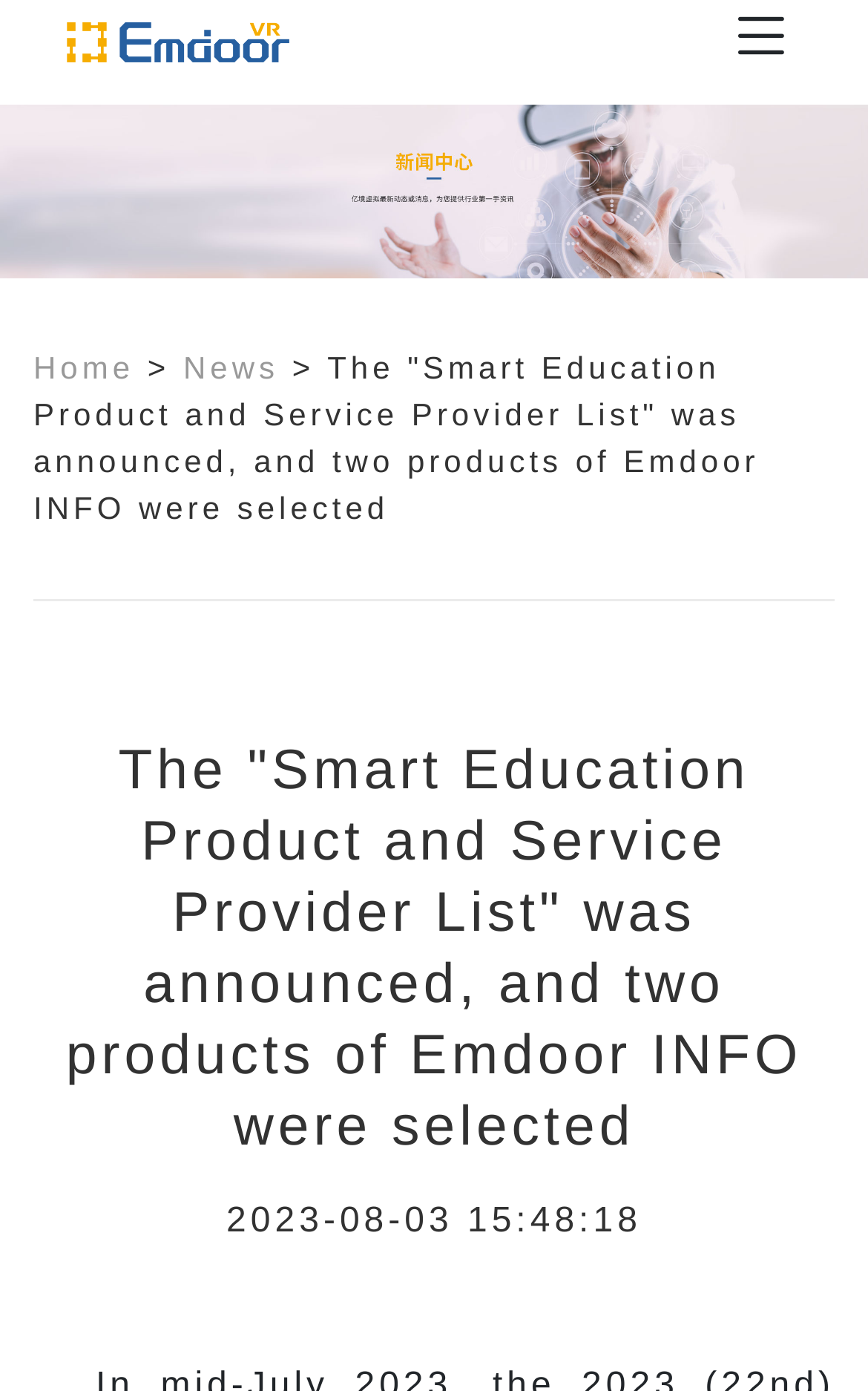What is the date of the news article?
Give a detailed explanation using the information visible in the image.

I found the date of the news article by looking at the bottom of the webpage, where it says '2023-08-03 15:48:18', which indicates the date and time the article was published.